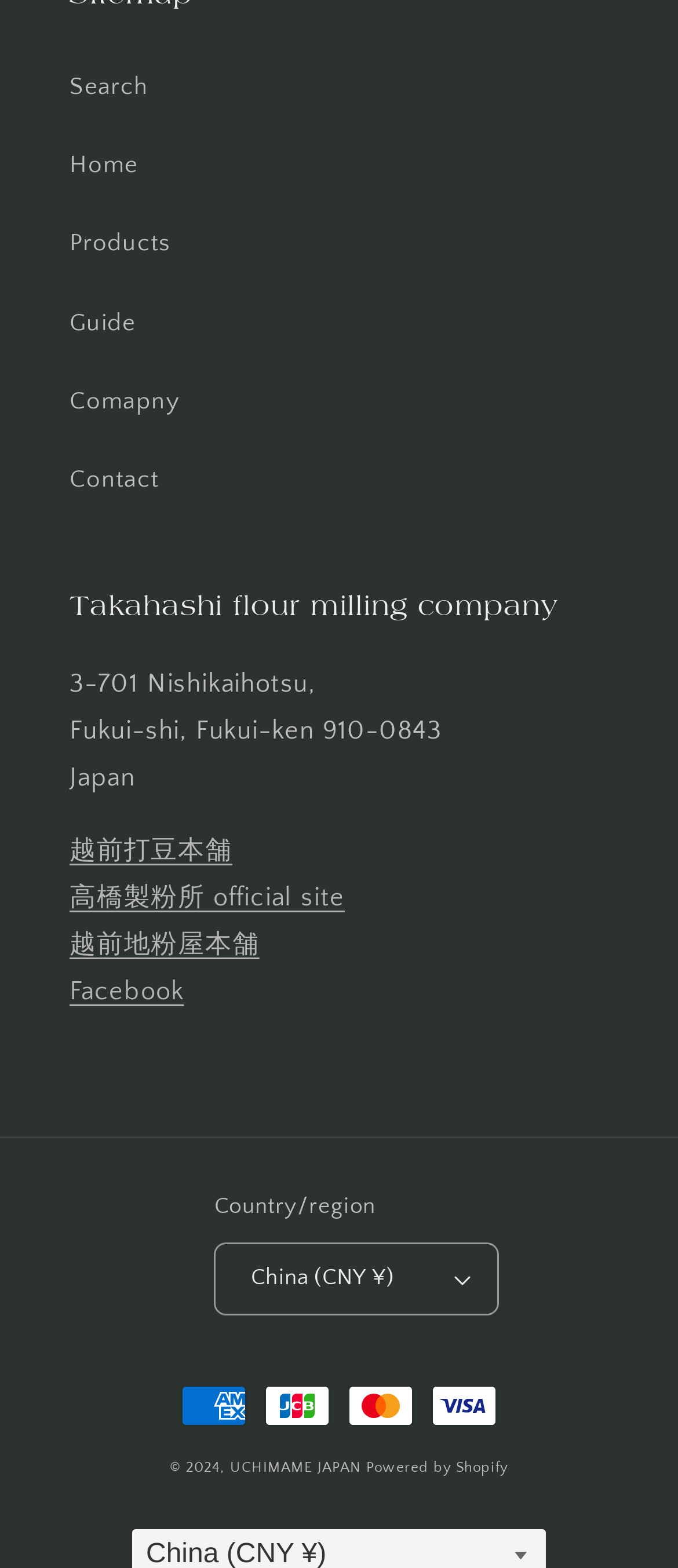Refer to the image and provide an in-depth answer to the question: 
What is the company name?

The company name can be found in the heading element with the text 'Takahashi flour milling company' located at the top of the webpage.